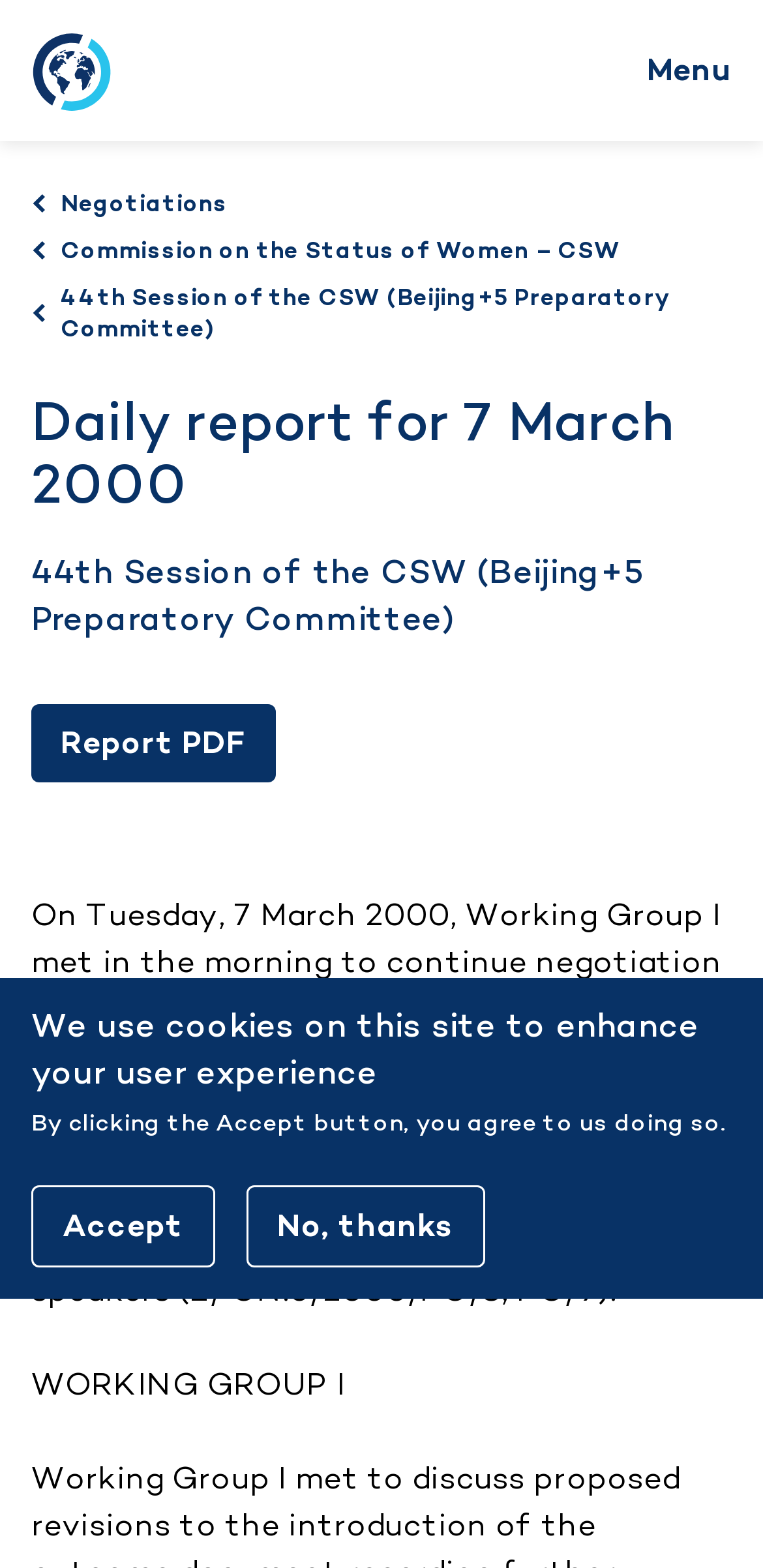Locate the bounding box coordinates of the region to be clicked to comply with the following instruction: "Go to the homepage". The coordinates must be four float numbers between 0 and 1, in the form [left, top, right, bottom].

[0.041, 0.02, 0.144, 0.07]